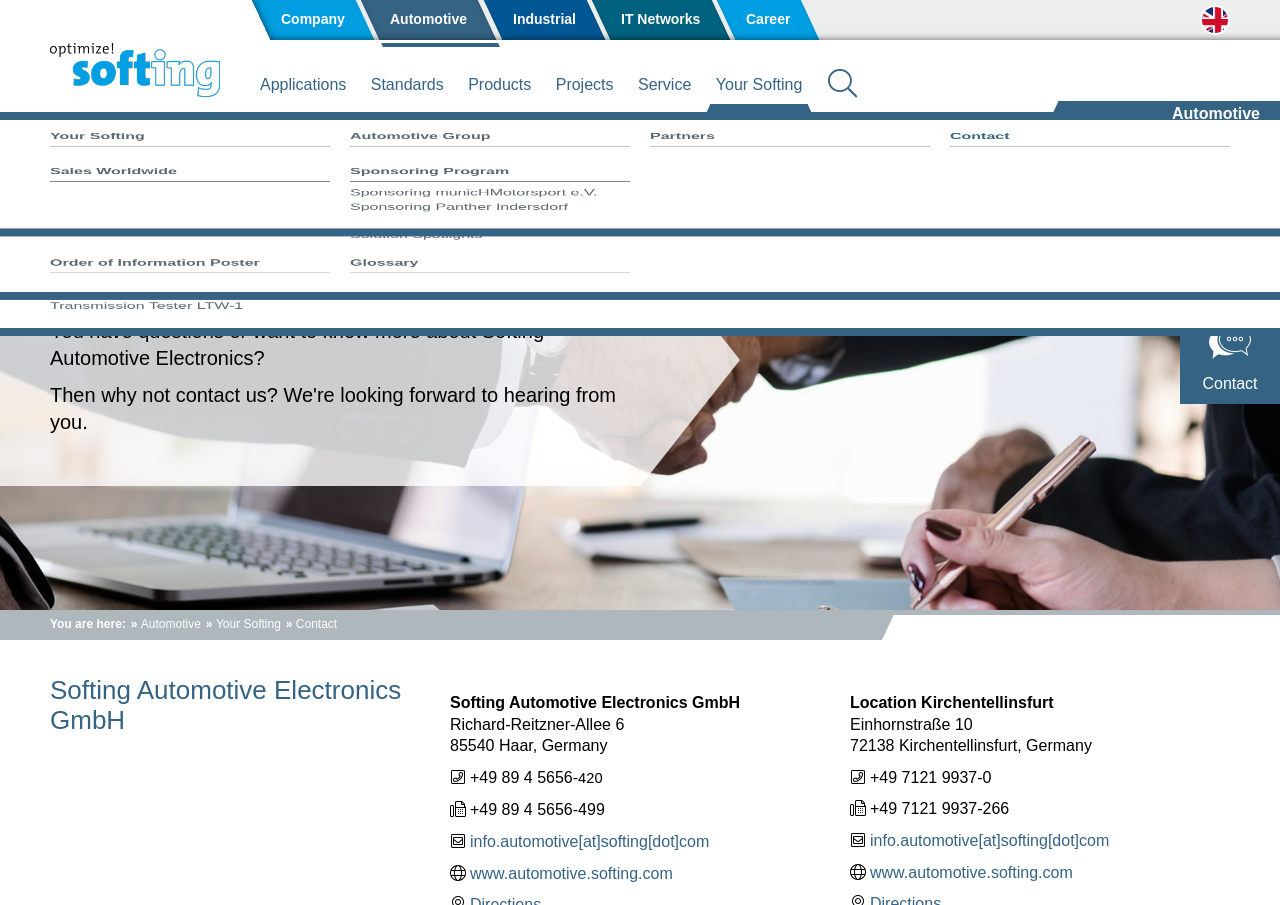Pinpoint the bounding box coordinates for the area that should be clicked to perform the following instruction: "Click on the Ed&Ted link".

[0.922, 0.221, 1.0, 0.335]